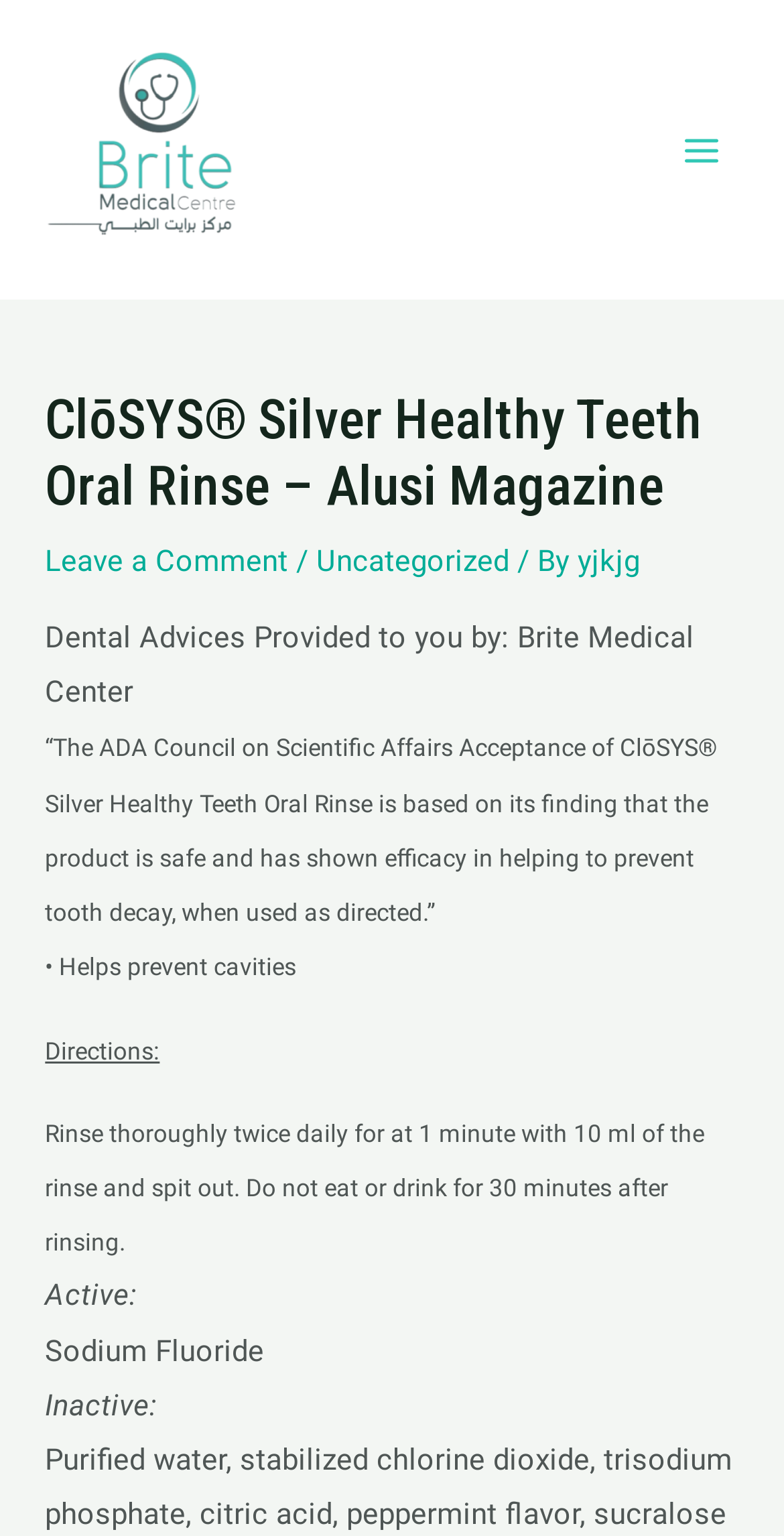What is the name of the medical center?
Based on the image content, provide your answer in one word or a short phrase.

Brite Medical Centre